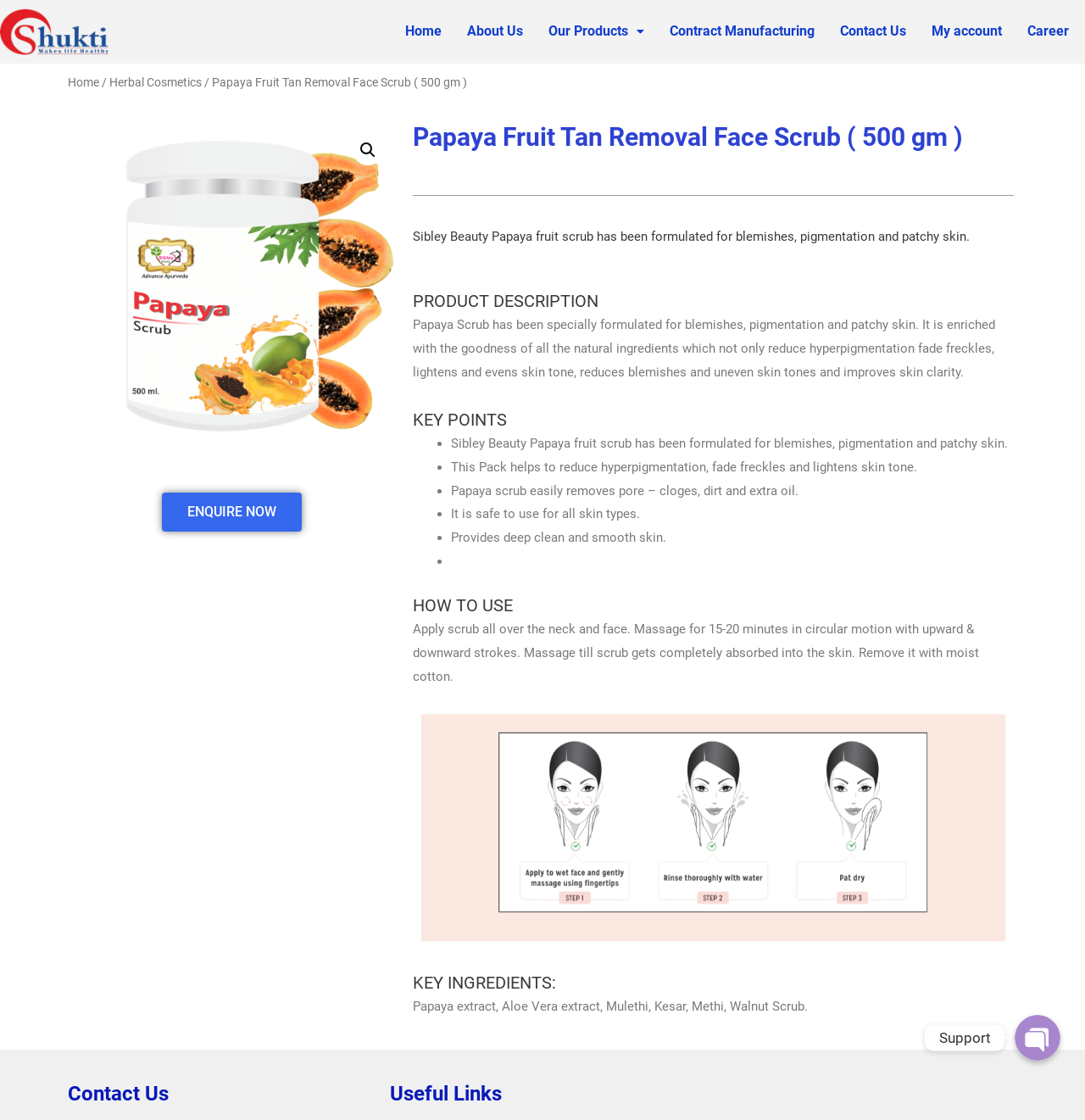Determine the bounding box of the UI element mentioned here: "ENQUIRE NOW". The coordinates must be in the format [left, top, right, bottom] with values ranging from 0 to 1.

[0.149, 0.44, 0.278, 0.474]